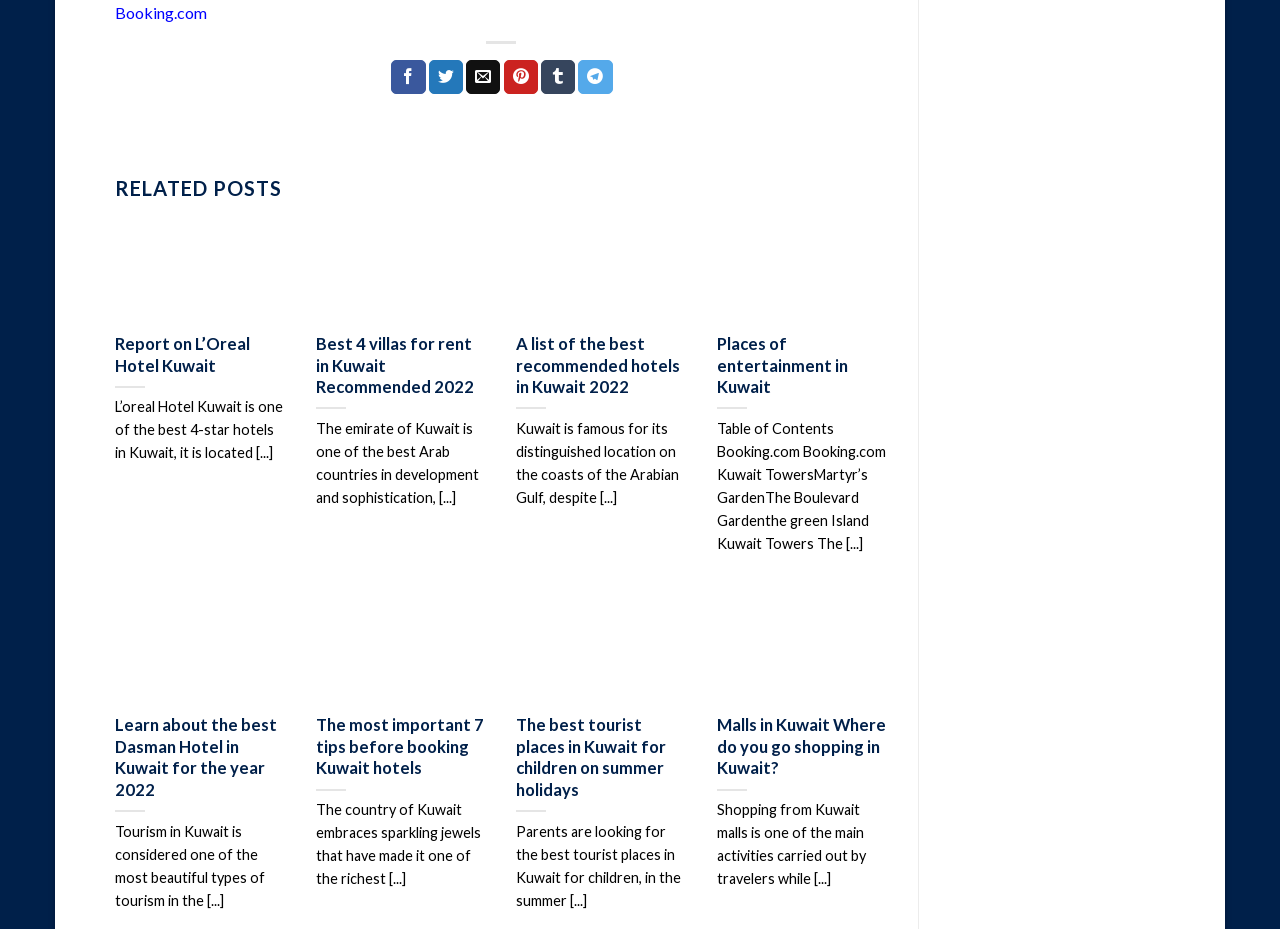How many social media sharing links are on the webpage?
Please analyze the image and answer the question with as much detail as possible.

I found 6 link elements with text indicating that they are for sharing on social media platforms, including Facebook, Twitter, Pinterest, and others.